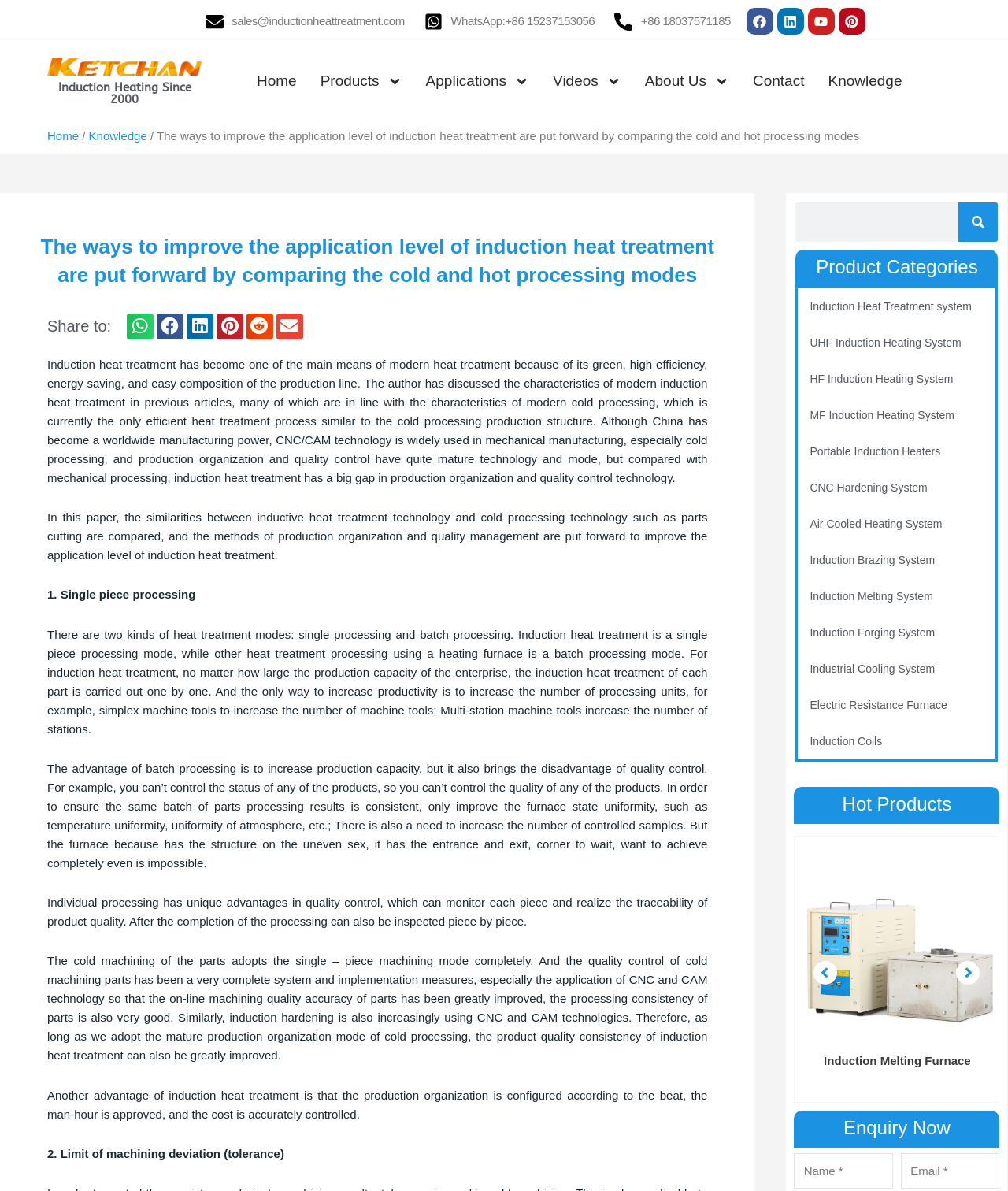Please mark the clickable region by giving the bounding box coordinates needed to complete this instruction: "Fill in the name field".

[0.788, 0.968, 0.886, 0.998]